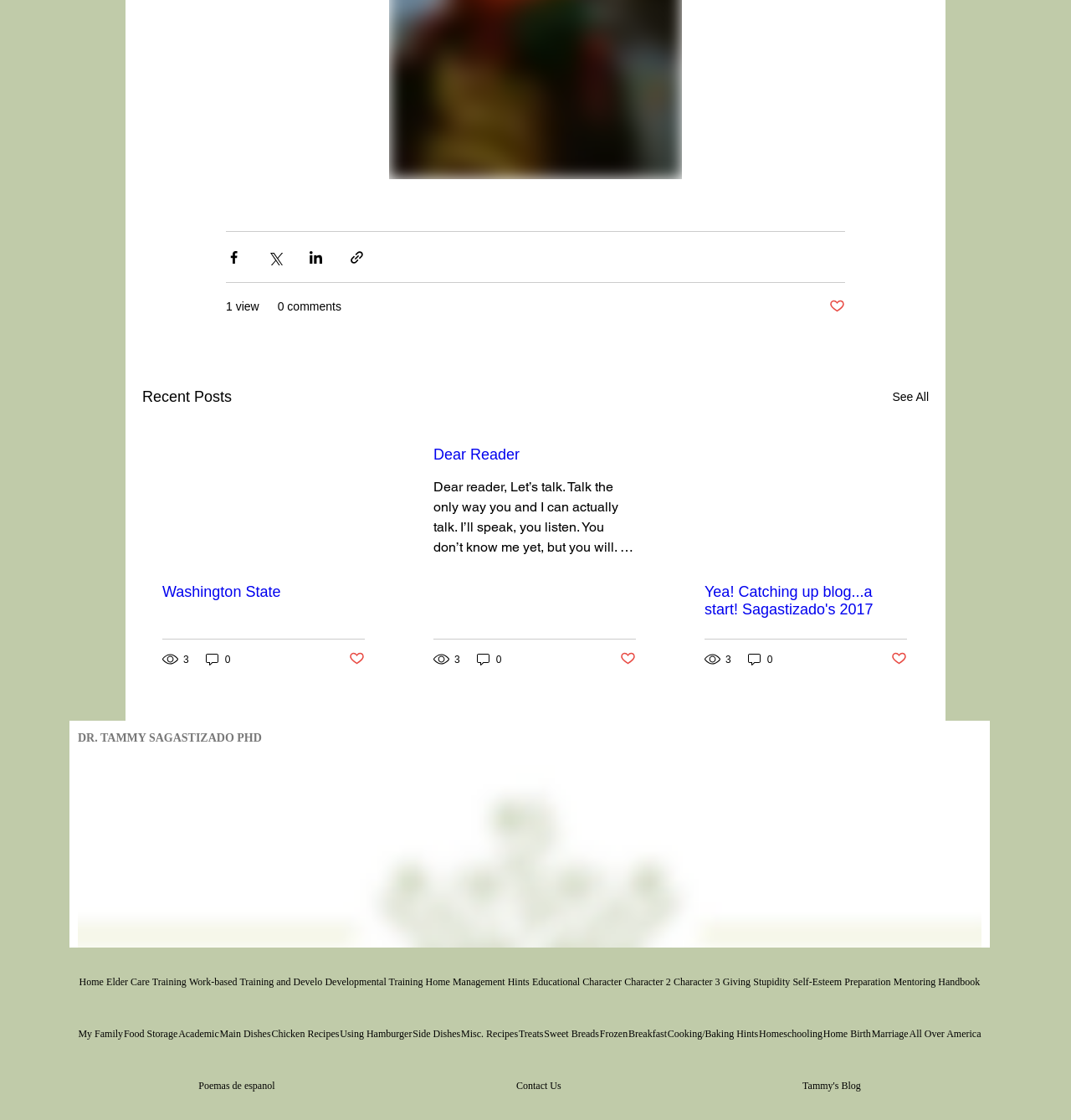Identify the bounding box for the UI element specified in this description: "Stupidity". The coordinates must be four float numbers between 0 and 1, formatted as [left, top, right, bottom].

[0.702, 0.853, 0.739, 0.9]